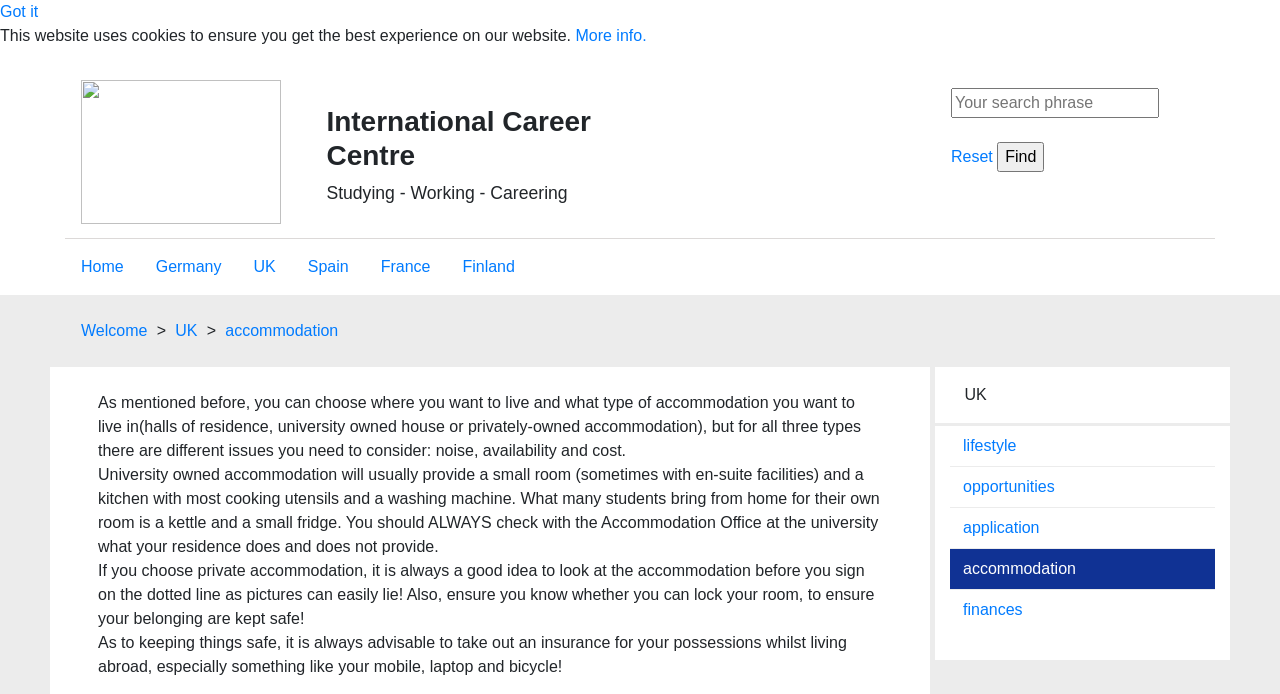Please answer the following question using a single word or phrase: 
What is the main purpose of this website?

Study and work opportunities